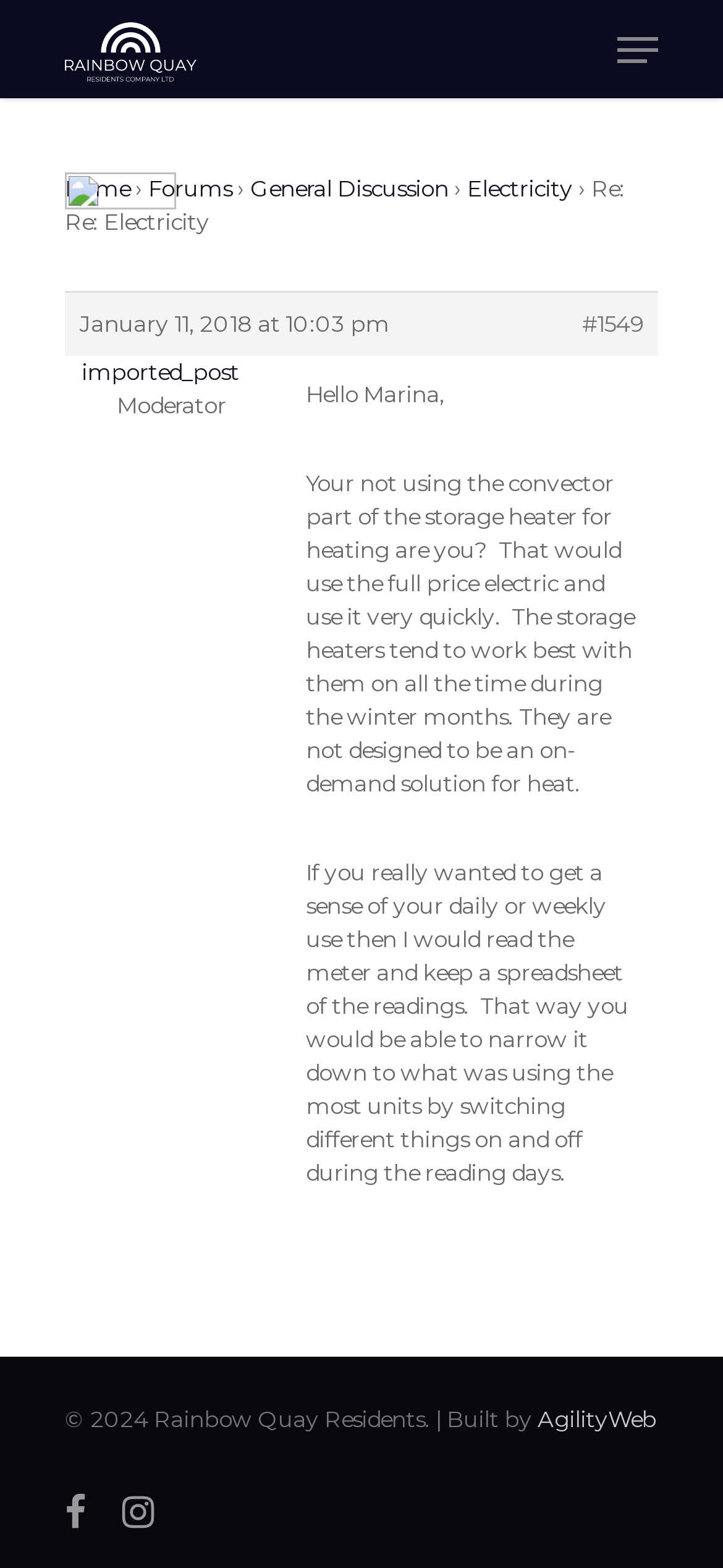Determine the bounding box coordinates for the area you should click to complete the following instruction: "Go to the gallery".

[0.63, 0.467, 0.92, 0.502]